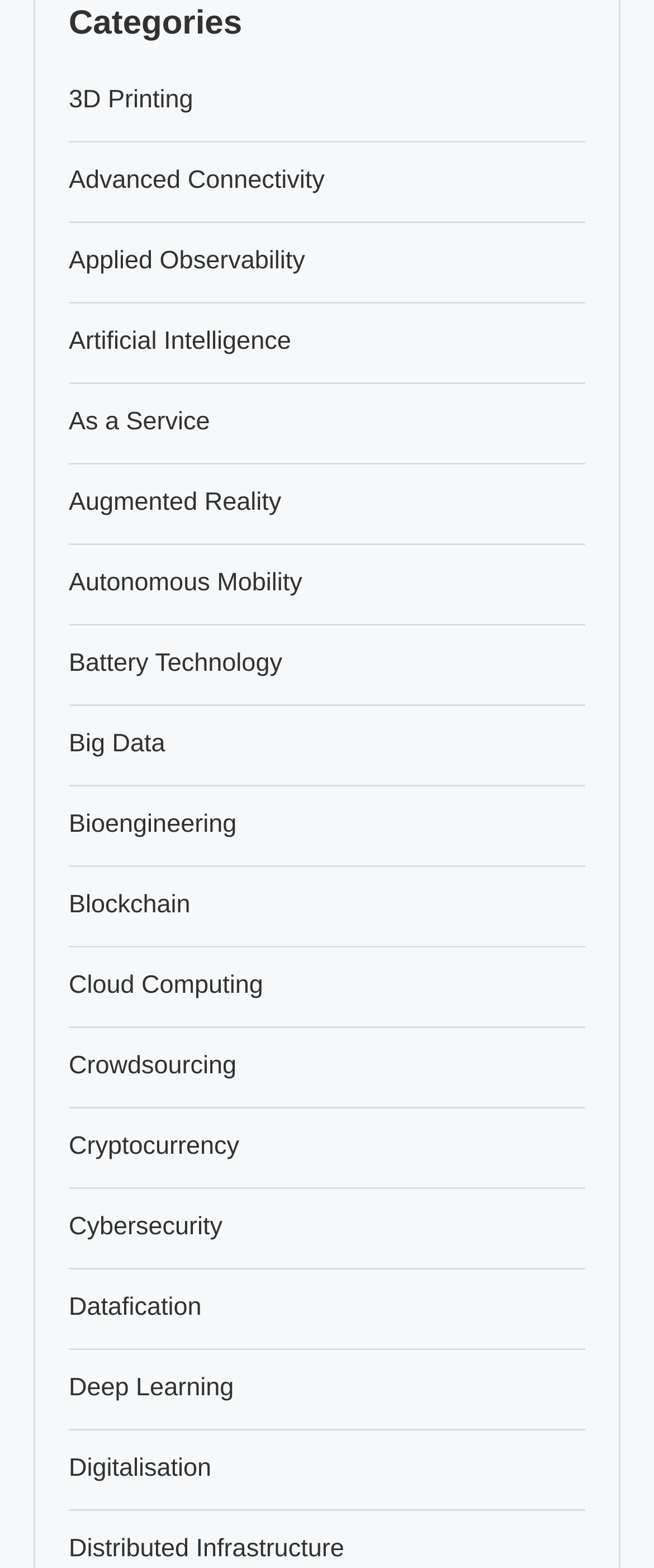Pinpoint the bounding box coordinates of the area that should be clicked to complete the following instruction: "go to Blockchain". The coordinates must be given as four float numbers between 0 and 1, i.e., [left, top, right, bottom].

[0.105, 0.568, 0.291, 0.586]